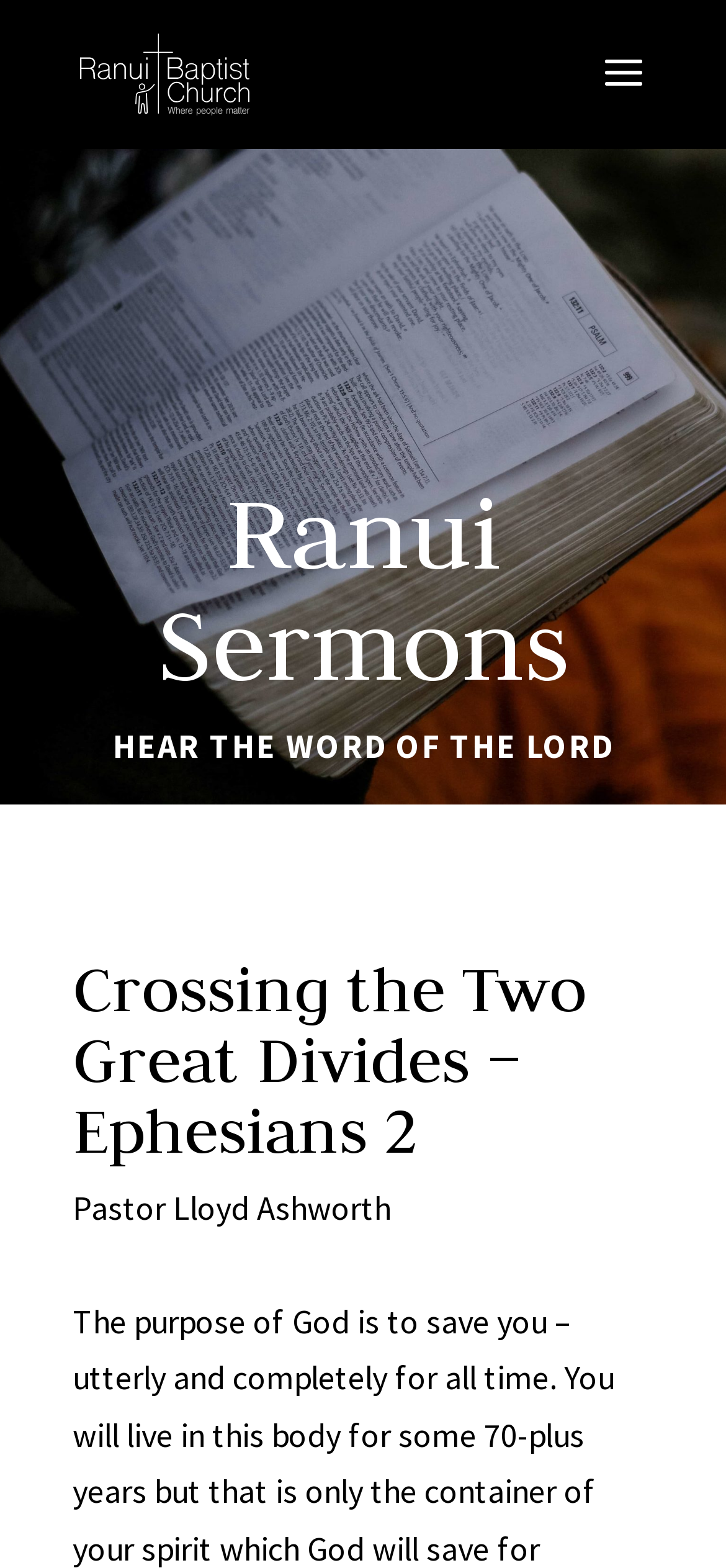For the following element description, predict the bounding box coordinates in the format (top-left x, top-left y, bottom-right x, bottom-right y). All values should be floating point numbers between 0 and 1. Description: alt="Ranui Baptist Church"

[0.11, 0.031, 0.343, 0.059]